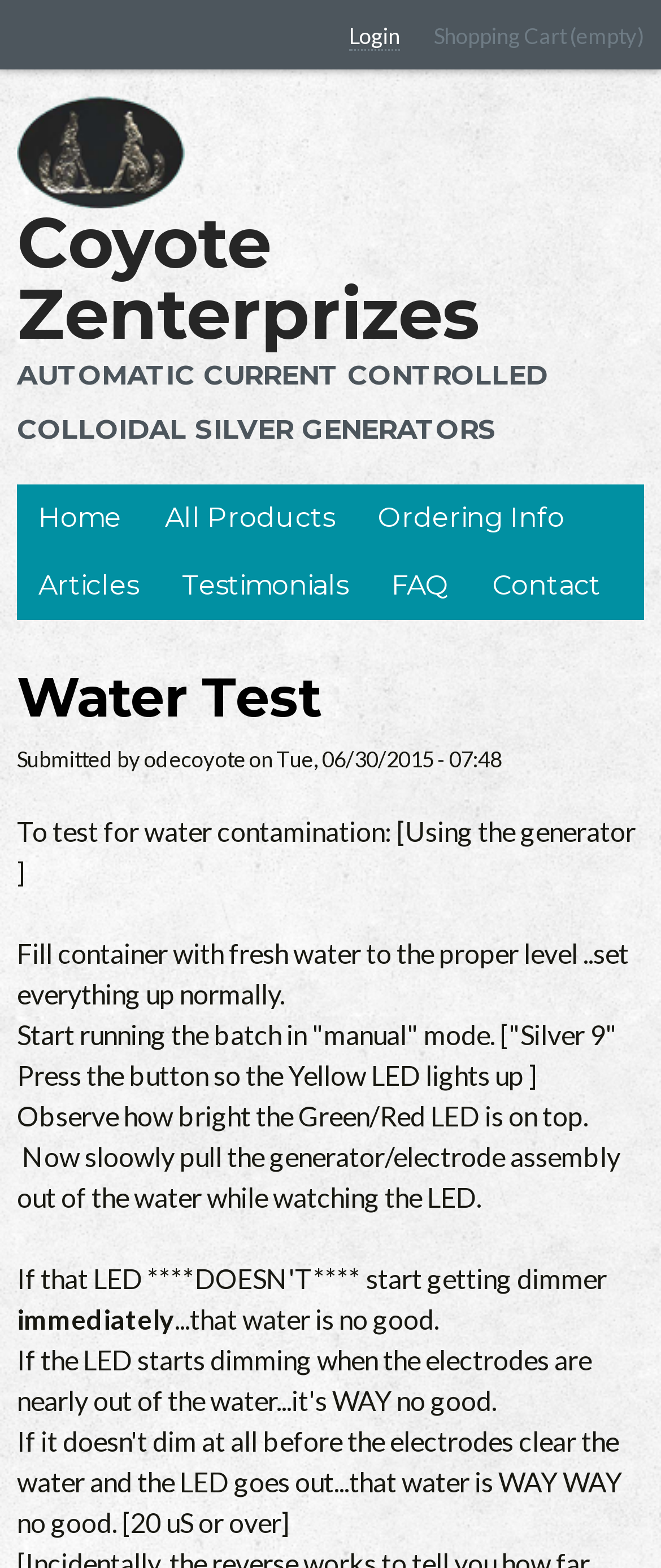From the webpage screenshot, identify the region described by Jump to navigation. Provide the bounding box coordinates as (top-left x, top-left y, bottom-right x, bottom-right y), with each value being a floating point number between 0 and 1.

[0.0, 0.0, 1.0, 0.006]